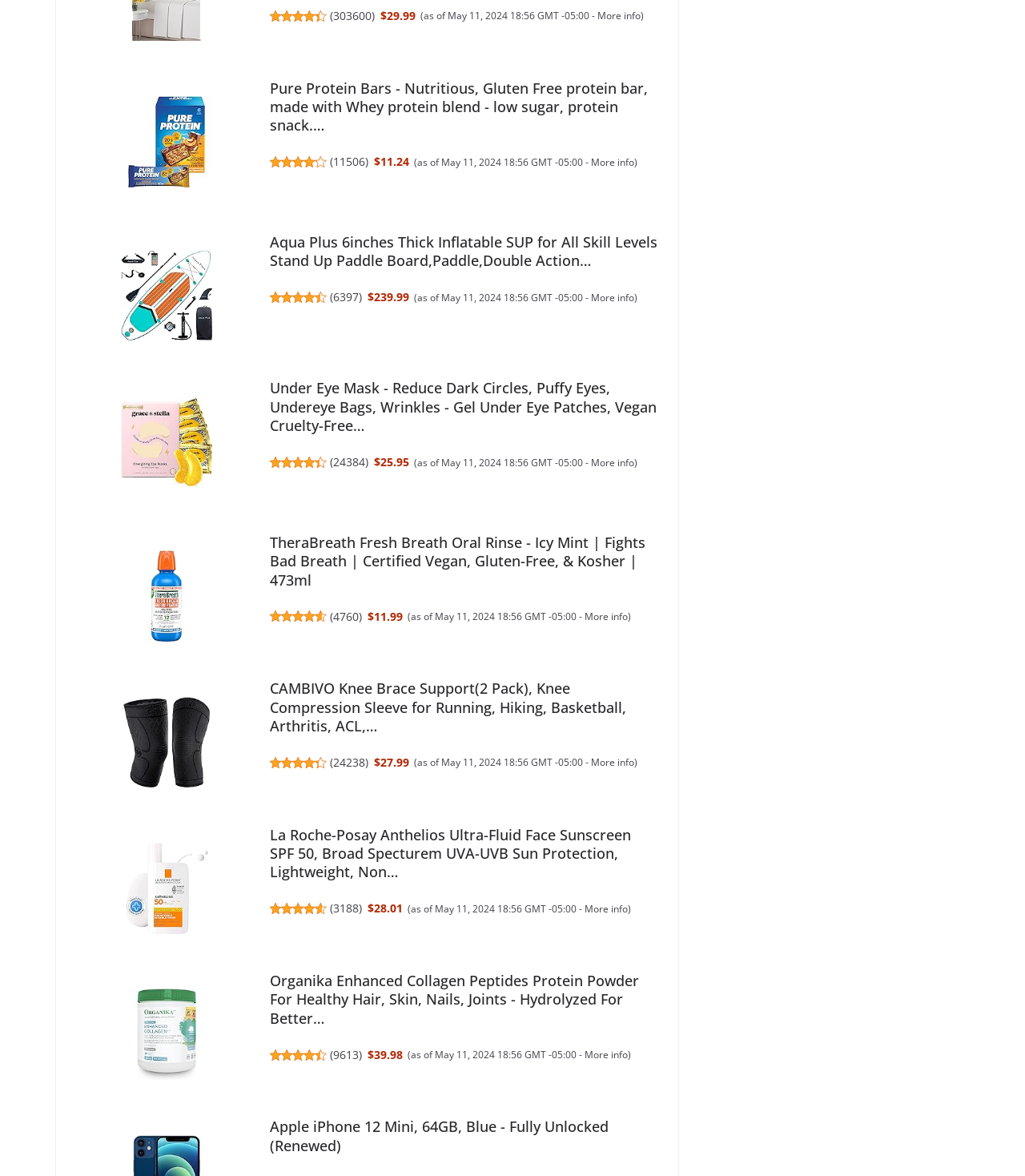Pinpoint the bounding box coordinates of the clickable element to carry out the following instruction: "Get more information about Under Eye Mask."

[0.577, 0.387, 0.619, 0.399]